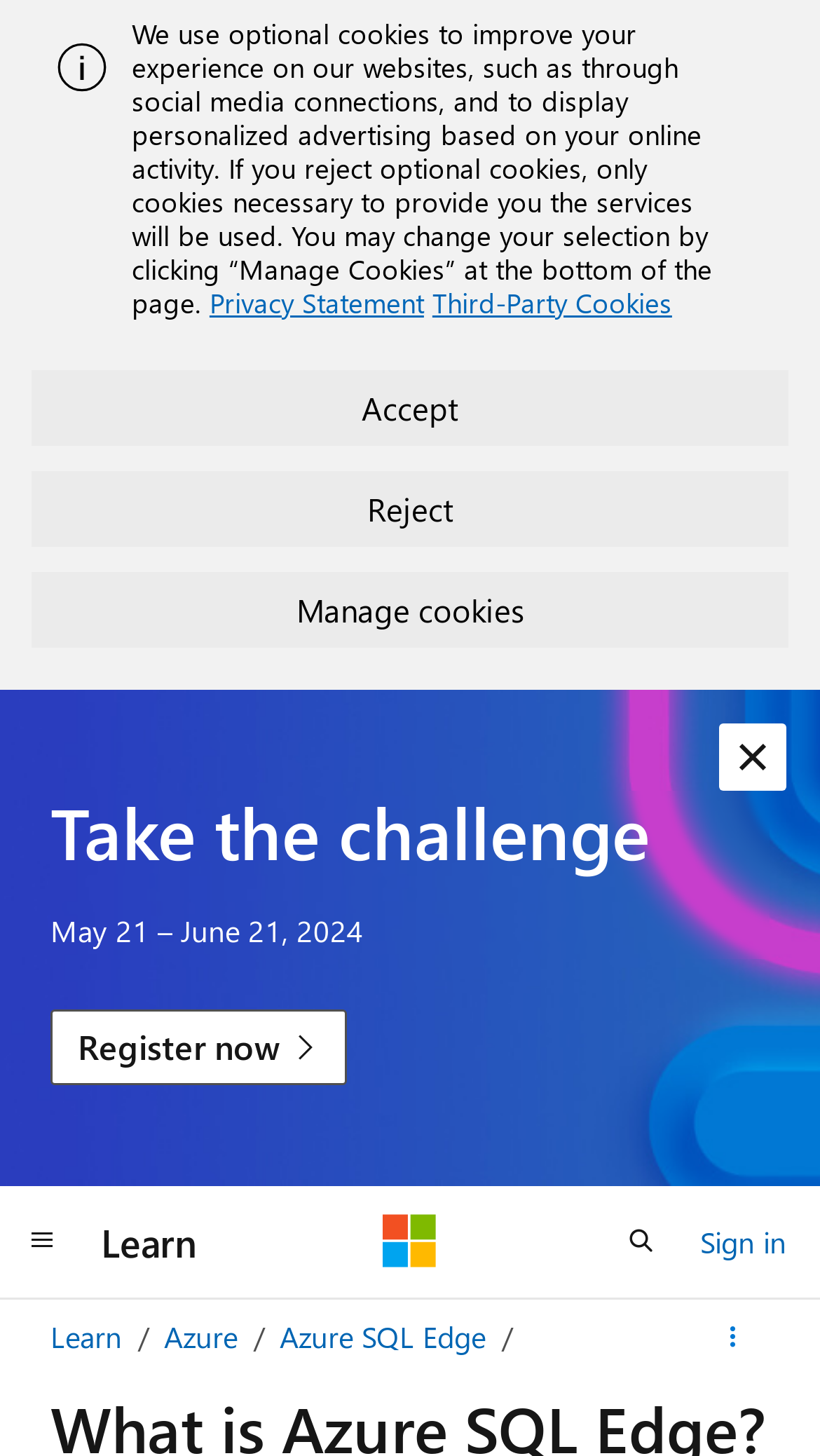What is the purpose of the 'Manage cookies' button?
Based on the image, give a one-word or short phrase answer.

To manage cookies